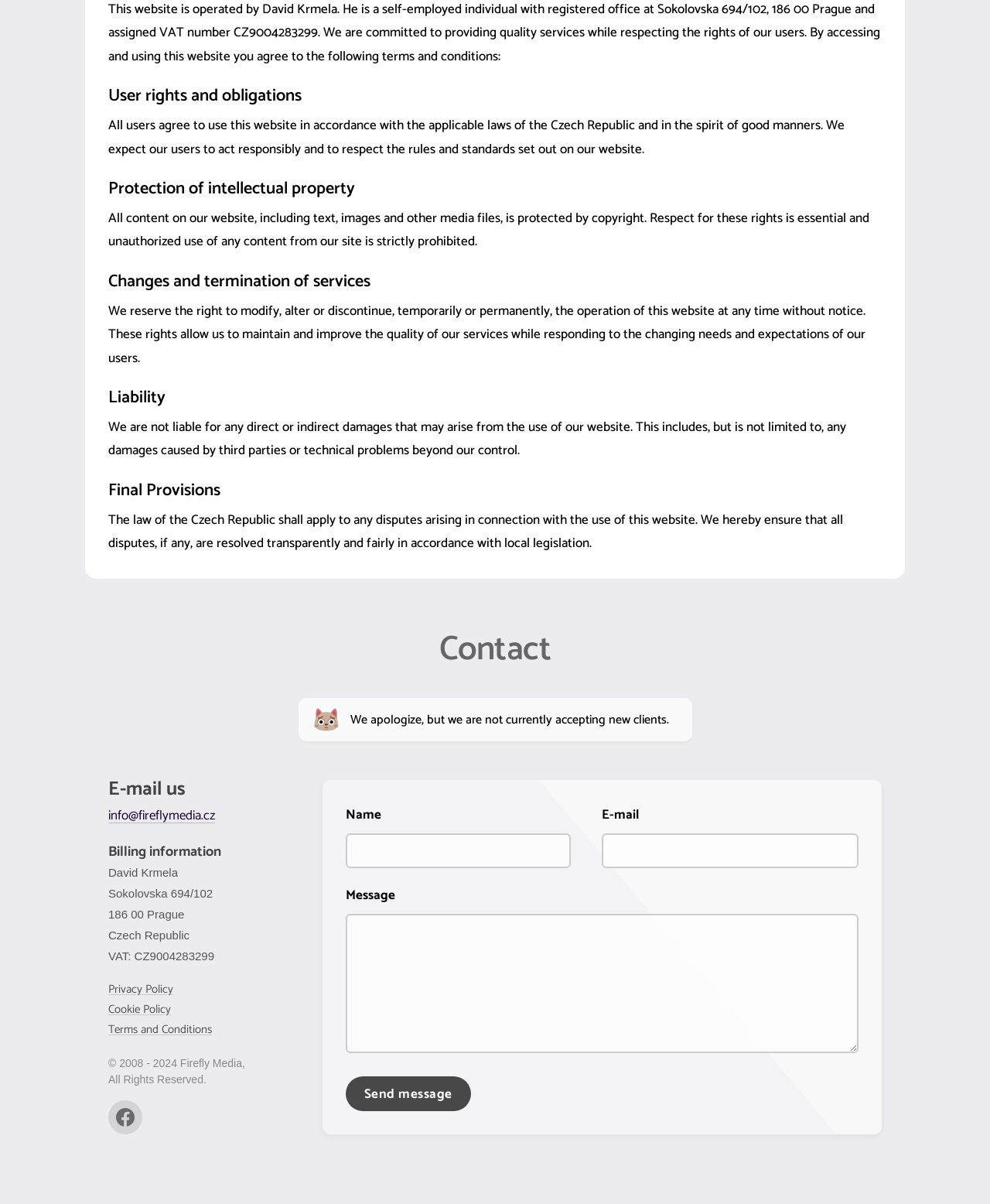Bounding box coordinates should be in the format (top-left x, top-left y, bottom-right x, bottom-right y) and all values should be floating point numbers between 0 and 1. Determine the bounding box coordinate for the UI element described as: Cookie Policy

[0.109, 0.833, 0.18, 0.844]